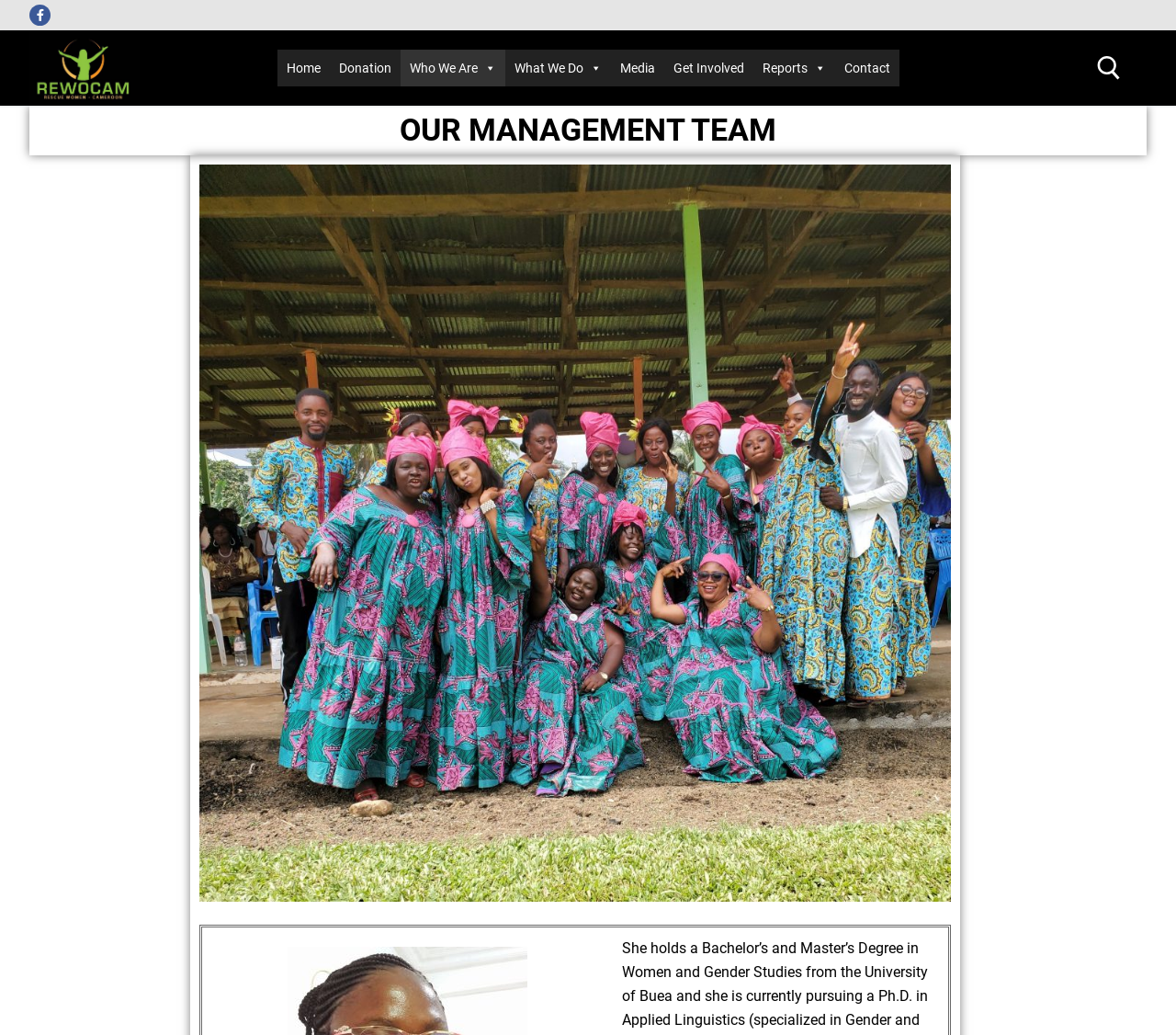What is the purpose of the search tool?
Refer to the image and provide a detailed answer to the question.

The search tool is located at the top-right corner of the webpage, and it allows users to search for specific content within the website.